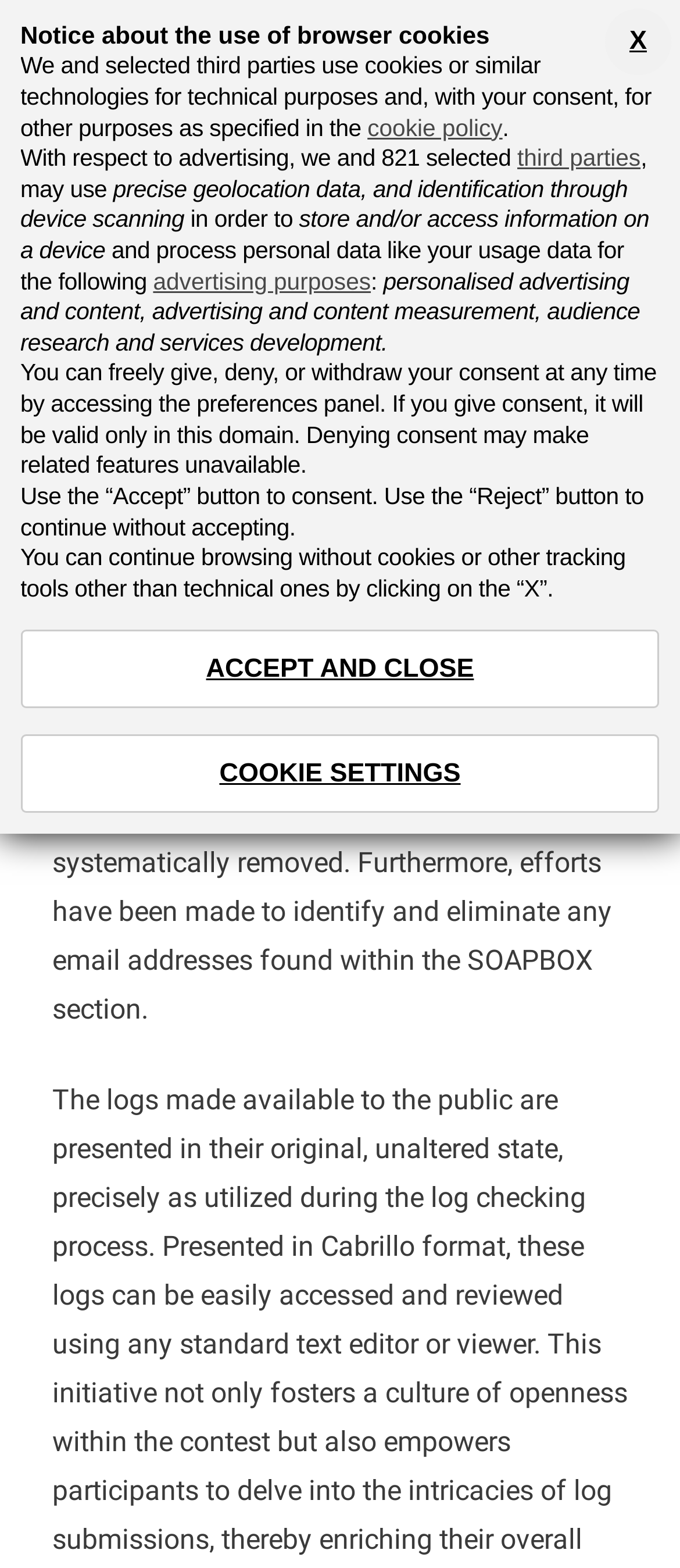What is the header of the navigation section? Analyze the screenshot and reply with just one word or a short phrase.

Public Logs